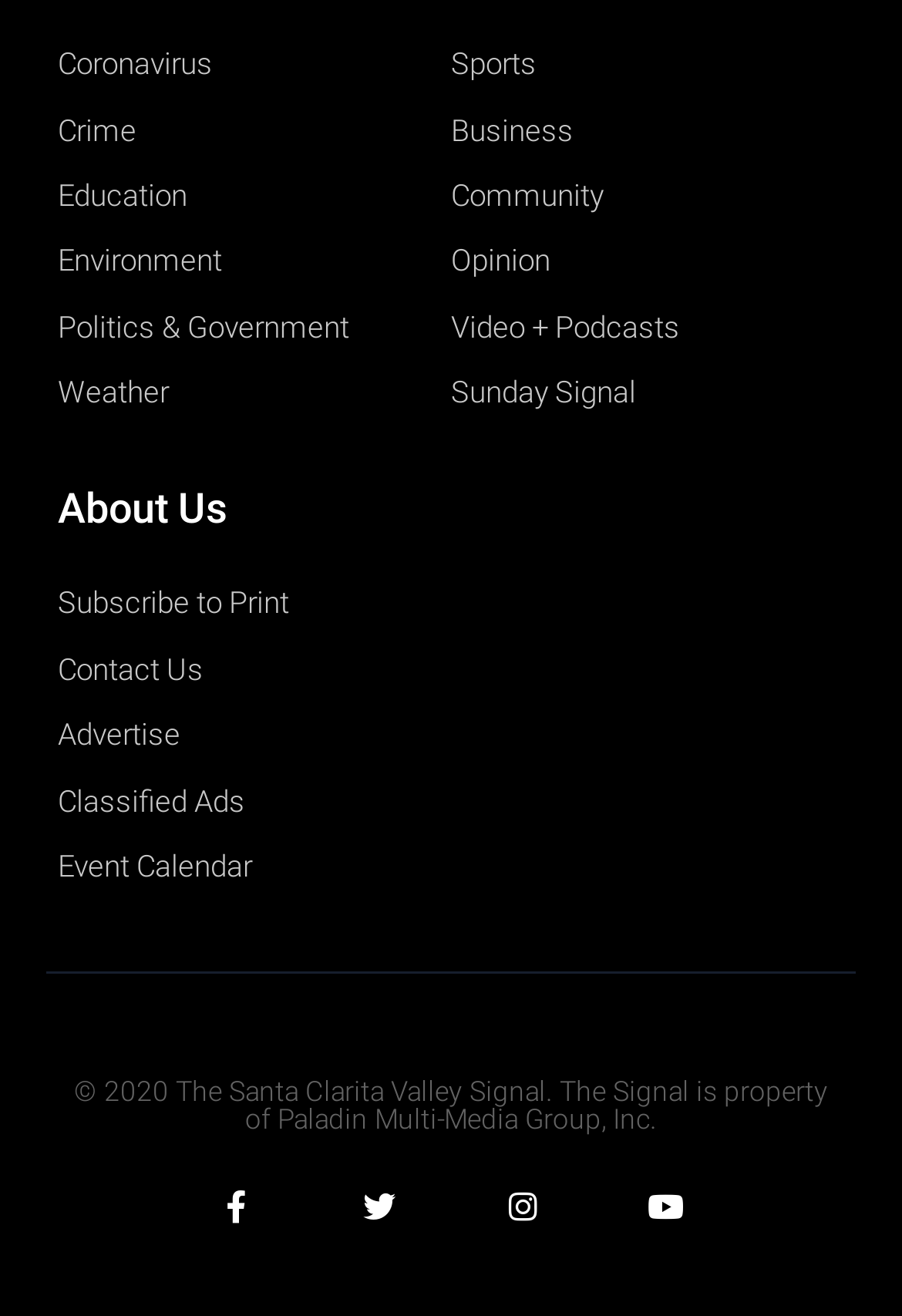Give a concise answer of one word or phrase to the question: 
What is the last item in the bottom left section?

Obituaries